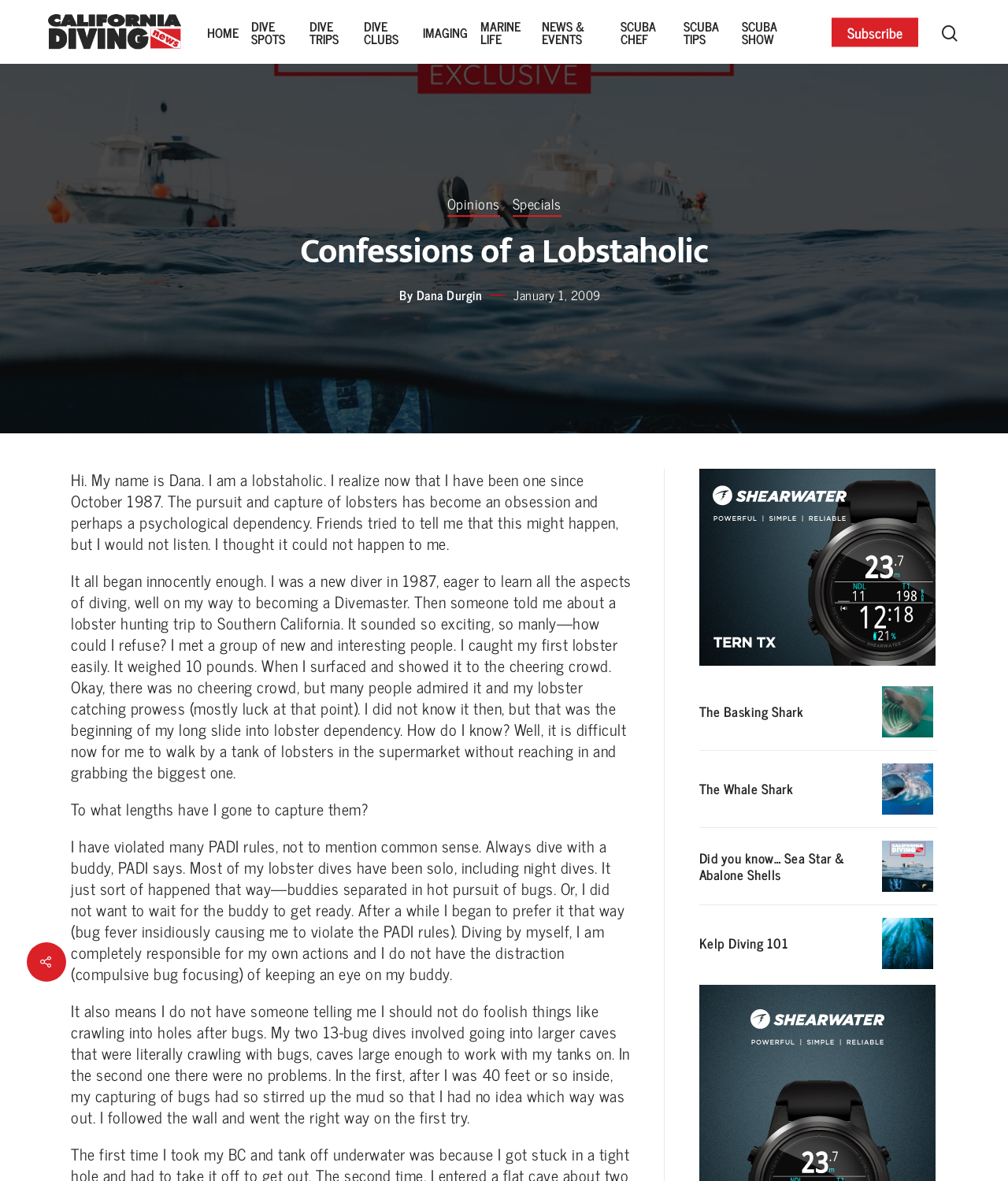Answer in one word or a short phrase: 
What is the date of the article?

January 1, 2009